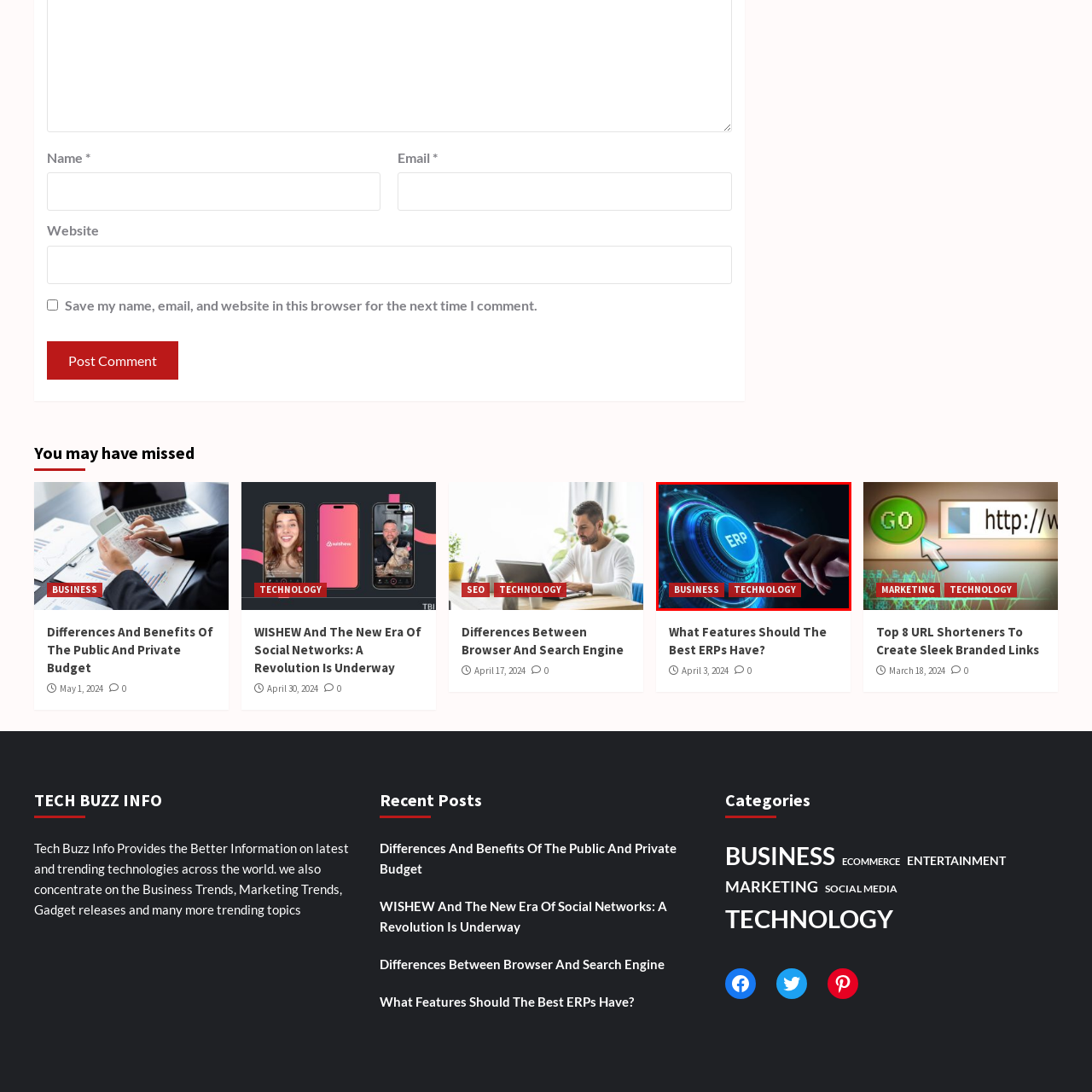Elaborate on the image enclosed by the red box with a detailed description.

The image features a sleek, high-tech user interface focused on Enterprise Resource Planning (ERP) systems. A hand is poised to interact with a luminous, circular button labeled "ERP," which stands out with vibrant blue light, suggesting a modern digital environment. Below the button, two prominent tags indicate the relevant categories: "BUSINESS" and "TECHNOLOGY," highlighting the connection between ERP systems and their application in business management and technological innovation. The overall aesthetic conveys a sense of advanced technology and the seamless integration of digital solutions into the business landscape.